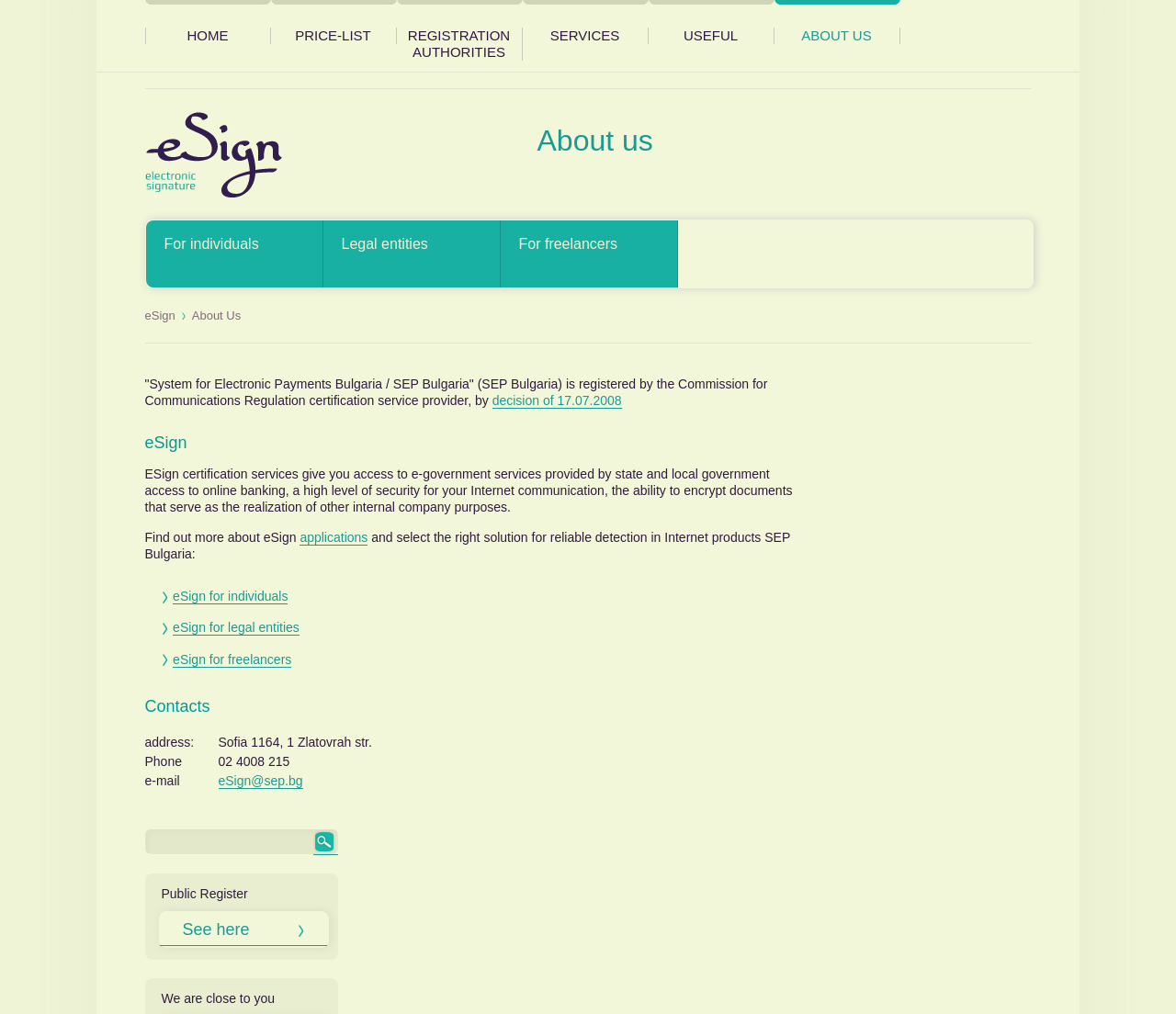Locate the bounding box coordinates of the element you need to click to accomplish the task described by this instruction: "Click eSign for individuals".

[0.147, 0.581, 0.245, 0.596]